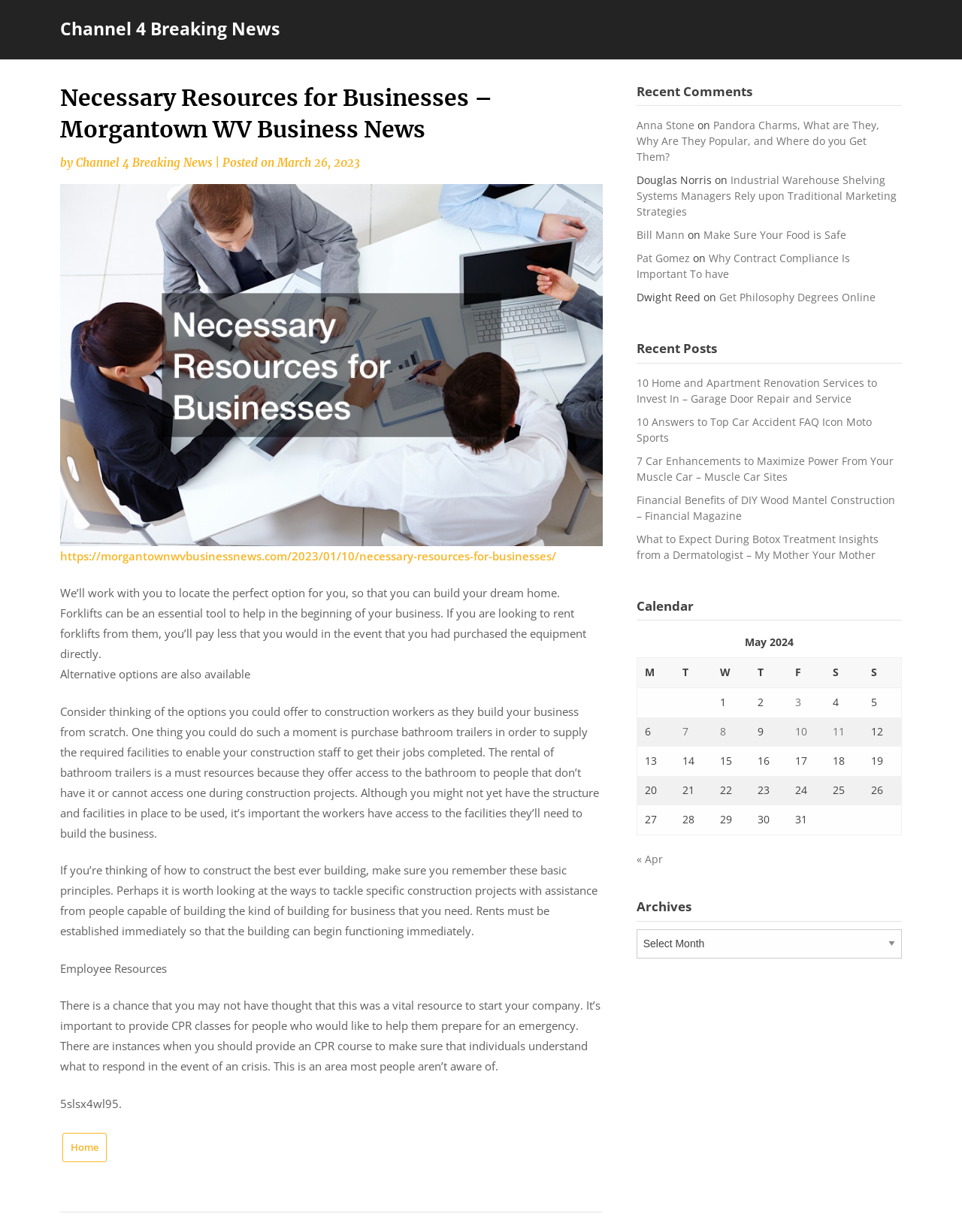Please find the top heading of the webpage and generate its text.

Necessary Resources for Businesses – Morgantown WV Business News